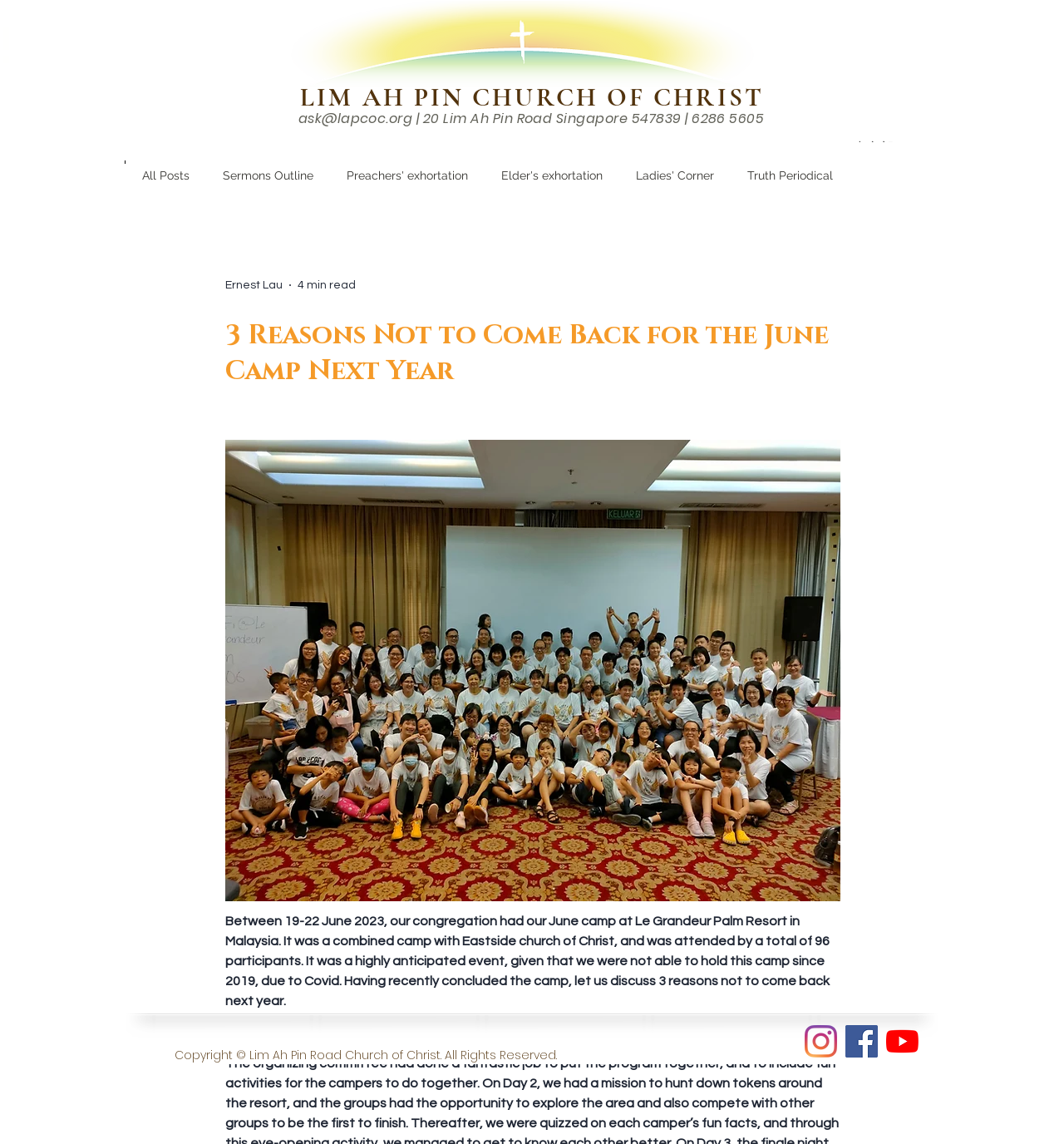Offer a detailed explanation of the webpage layout and contents.

This webpage is about the Lim Ah Pin Church of Christ, with a focus on their June camp event. At the top, there is a header section with a logo image, a heading with the church's name, and a subheading with contact information. Below this, there is a navigation menu with links to different sections of the website, including "HOME", "I'M NEW", "EVENTS", "RESOURCES", "CONTACTS", and "Chinese （中文部）".

On the left side, there is a secondary navigation menu with links to blog categories, including "All Posts", "Sermons Outline", "Preachers' exhortation", and others. Below this, there is a section with the author's name, "Ernest Lau", and a label indicating a 4-minute read.

The main content of the page is an article titled "3 Reasons Not to Come Back for the June Camp Next Year". The article begins with a brief introduction to the June camp event, which was held at Le Grandeur Palm Resort in Malaysia and attended by 96 participants. The introduction is followed by a button and a section of text that discusses three reasons not to come back next year.

The first reason is titled "1. Because you hate fun." and is located near the bottom of the page. There are no images in the main content area, but there is a search bar at the bottom right corner of the page with a magnifying glass icon. Above the search bar, there is a social media bar with links to Instagram, Facebook, and YouTube, each with its respective icon.

At the very bottom of the page, there is a copyright notice with the church's name and a statement indicating that all rights are reserved.